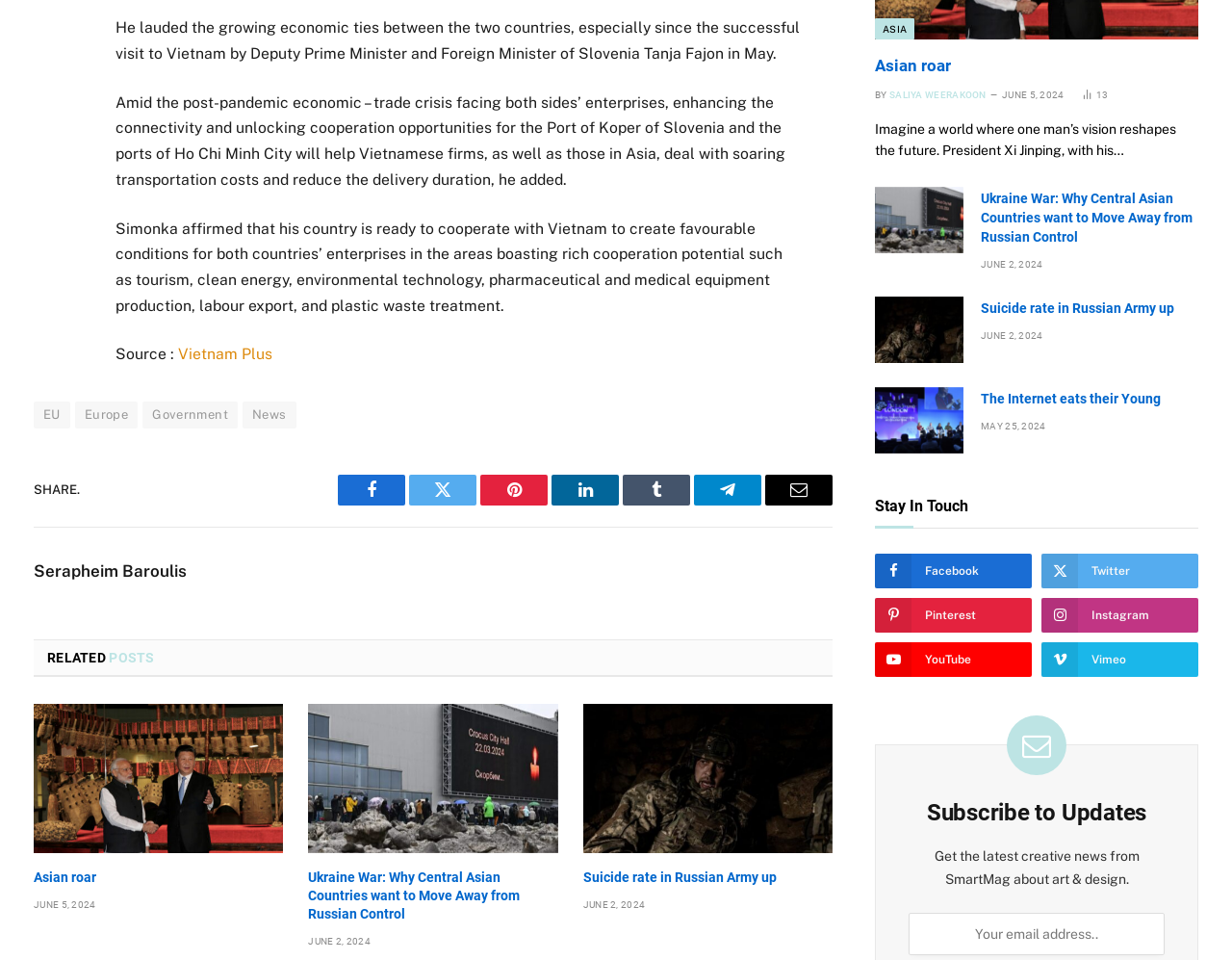Locate the bounding box coordinates of the element that should be clicked to execute the following instruction: "Read more about Ukraine War".

[0.25, 0.734, 0.453, 0.888]